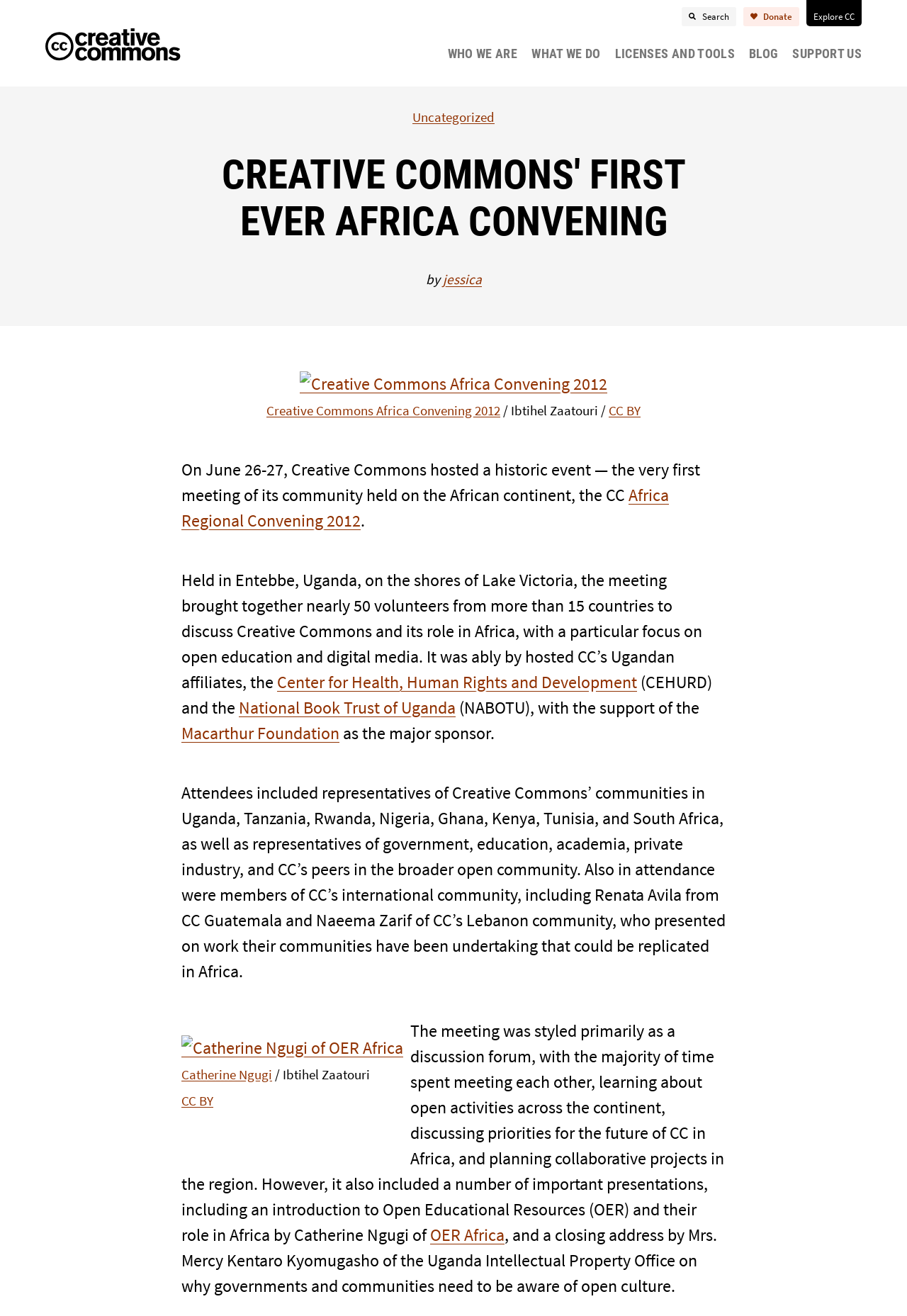Specify the bounding box coordinates of the area that needs to be clicked to achieve the following instruction: "Donate to Creative Commons".

[0.819, 0.005, 0.881, 0.02]